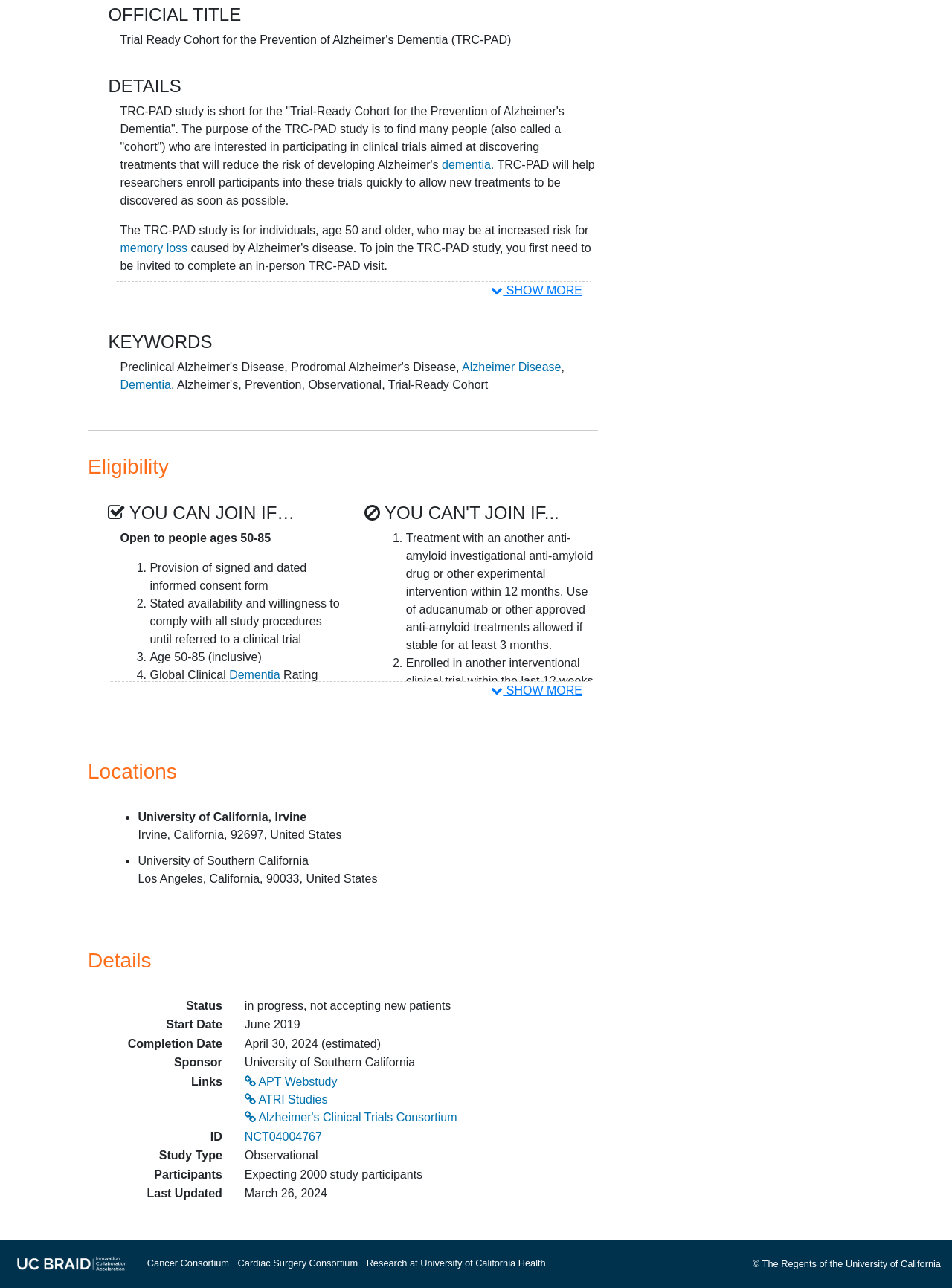Please determine the bounding box coordinates of the clickable area required to carry out the following instruction: "Read about the TRC-PAD study". The coordinates must be four float numbers between 0 and 1, represented as [left, top, right, bottom].

[0.126, 0.081, 0.593, 0.133]